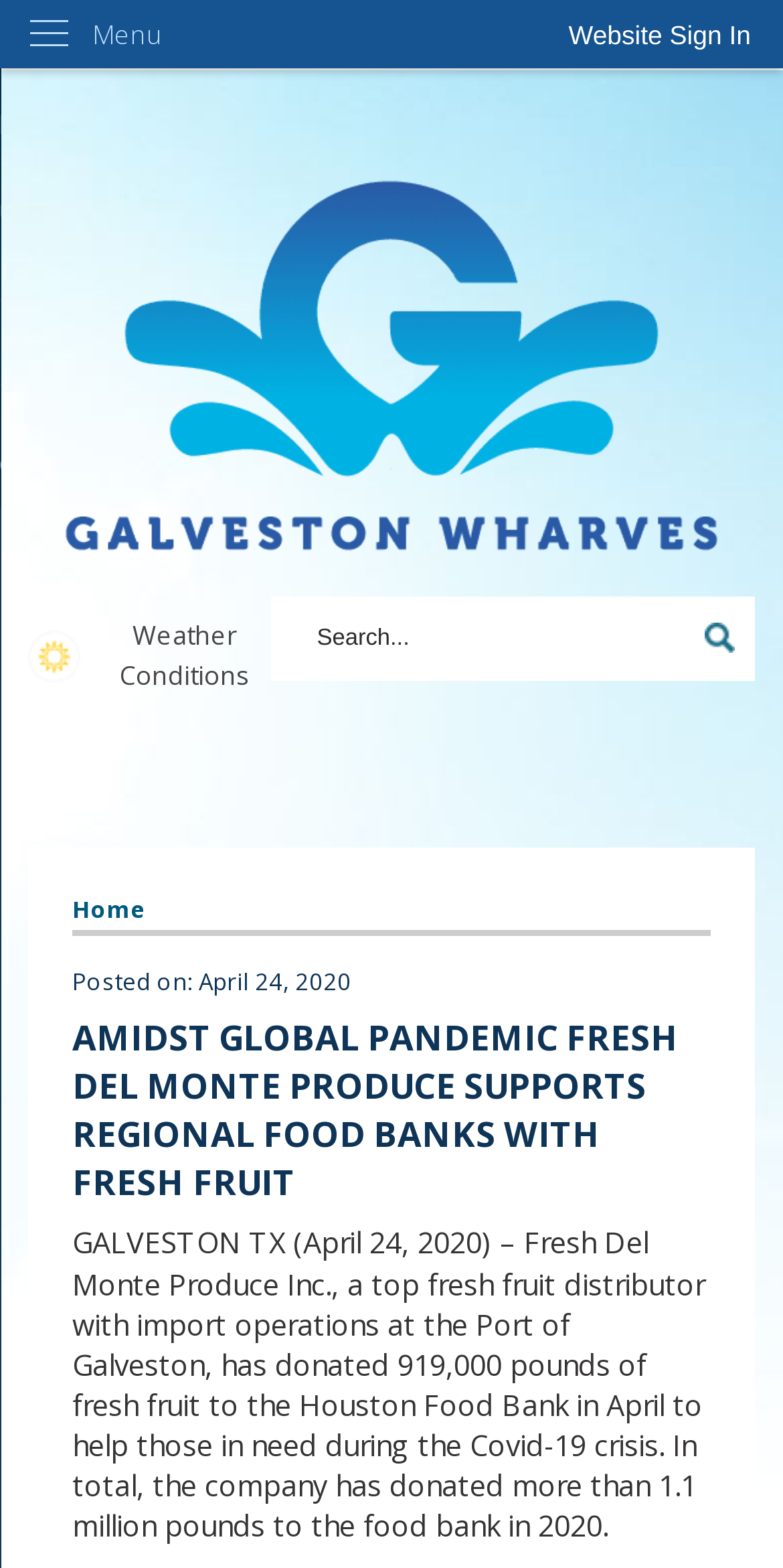Provide the bounding box coordinates in the format (top-left x, top-left y, bottom-right x, bottom-right y). All values are floating point numbers between 0 and 1. Determine the bounding box coordinate of the UI element described as: parent_node: Search name="searchField" placeholder="Search..." title="Search..."

[0.346, 0.381, 0.963, 0.435]